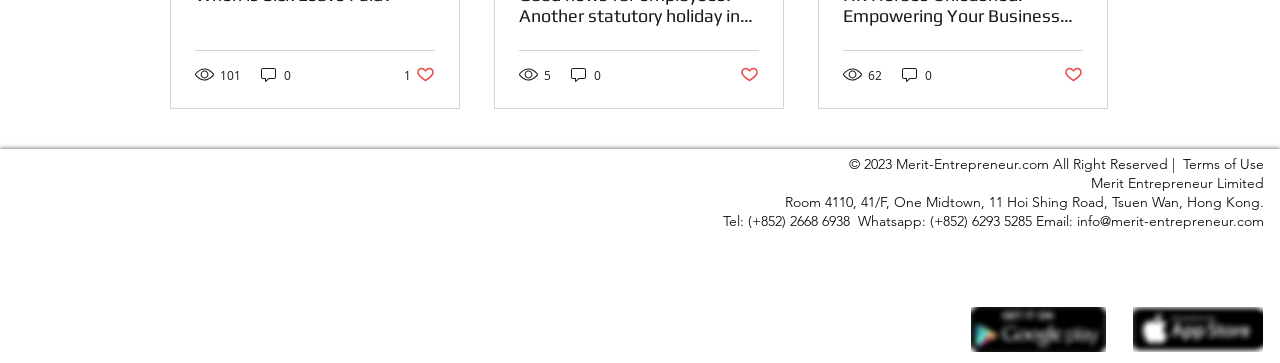What is the purpose of the buttons with heart icons?
Based on the image, give a concise answer in the form of a single word or short phrase.

To like posts